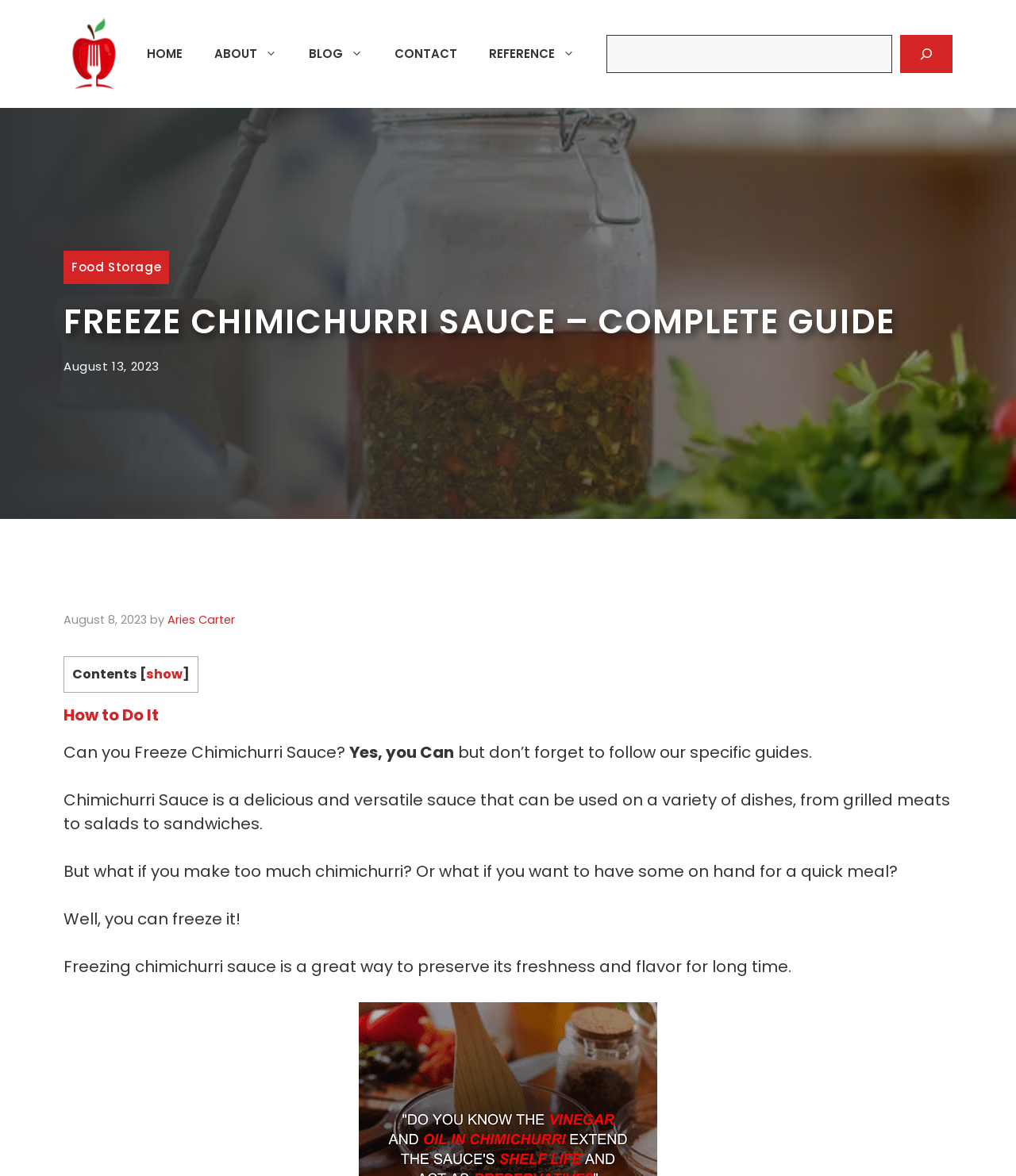What is the purpose of freezing chimichurri sauce?
Provide a short answer using one word or a brief phrase based on the image.

Preserve freshness and flavor